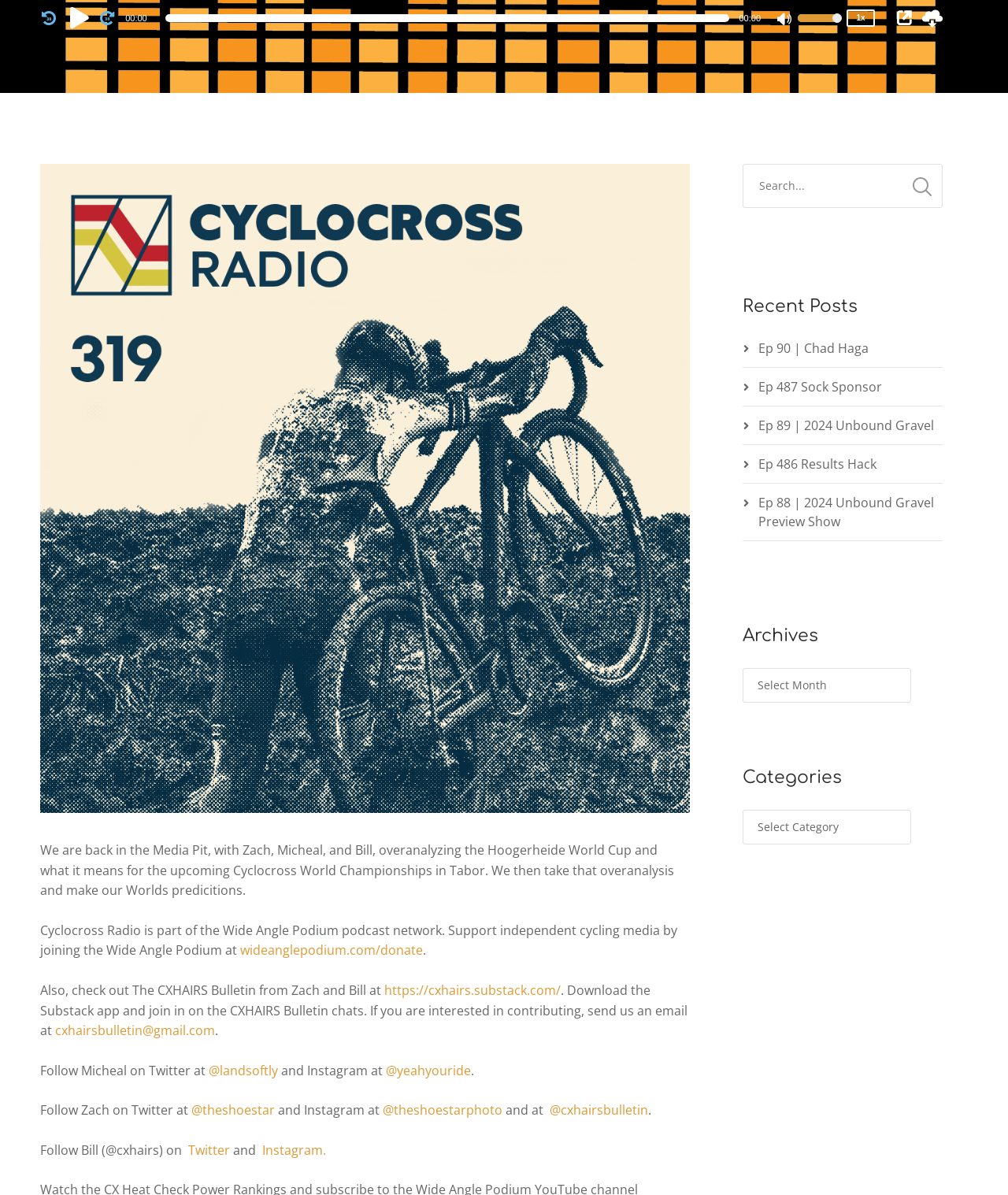Using the element description provided, determine the bounding box coordinates in the format (top-left x, top-left y, bottom-right x, bottom-right y). Ensure that all values are floating point numbers between 0 and 1. Element description: Ep 90 | Chad Haga

[0.752, 0.284, 0.861, 0.299]